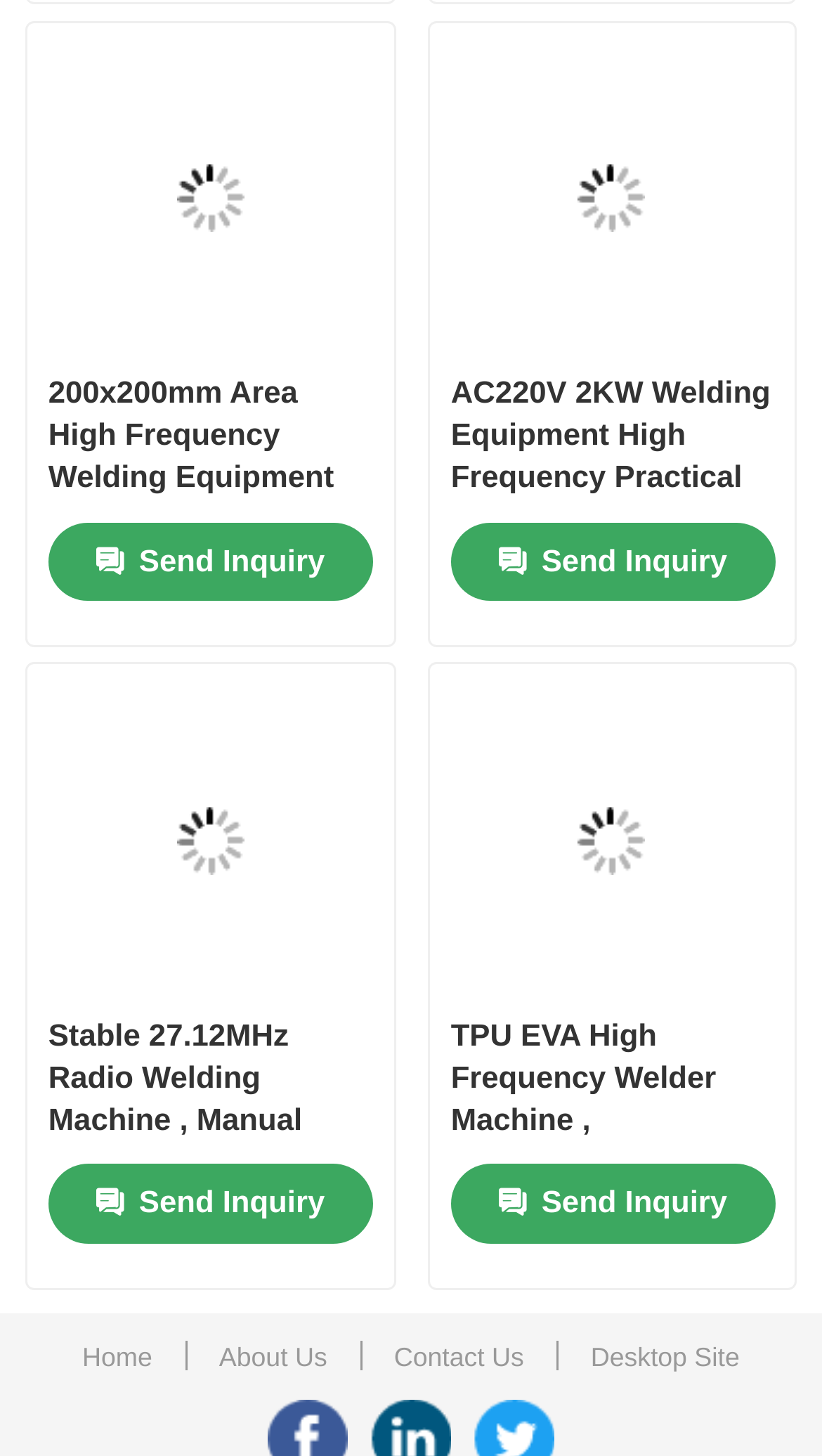Determine the bounding box coordinates of the area to click in order to meet this instruction: "Call +1 848 237 7946".

None